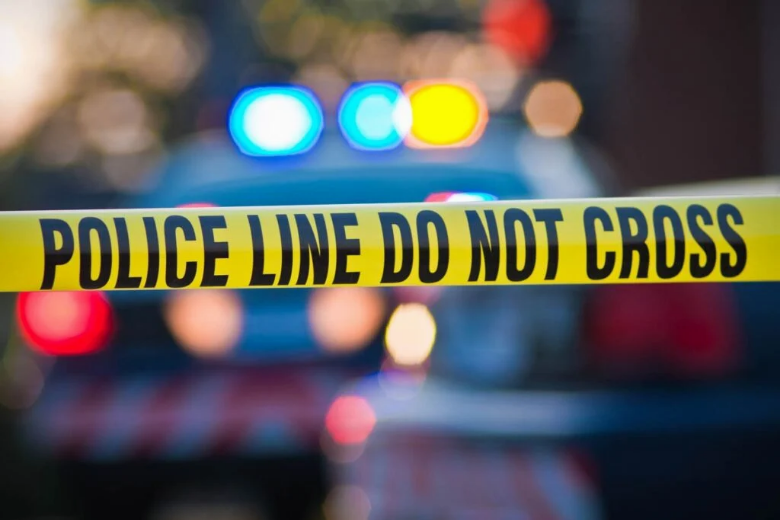Please give a concise answer to this question using a single word or phrase: 
What is written on the police line?

POLICE LINE DO NOT CROSS